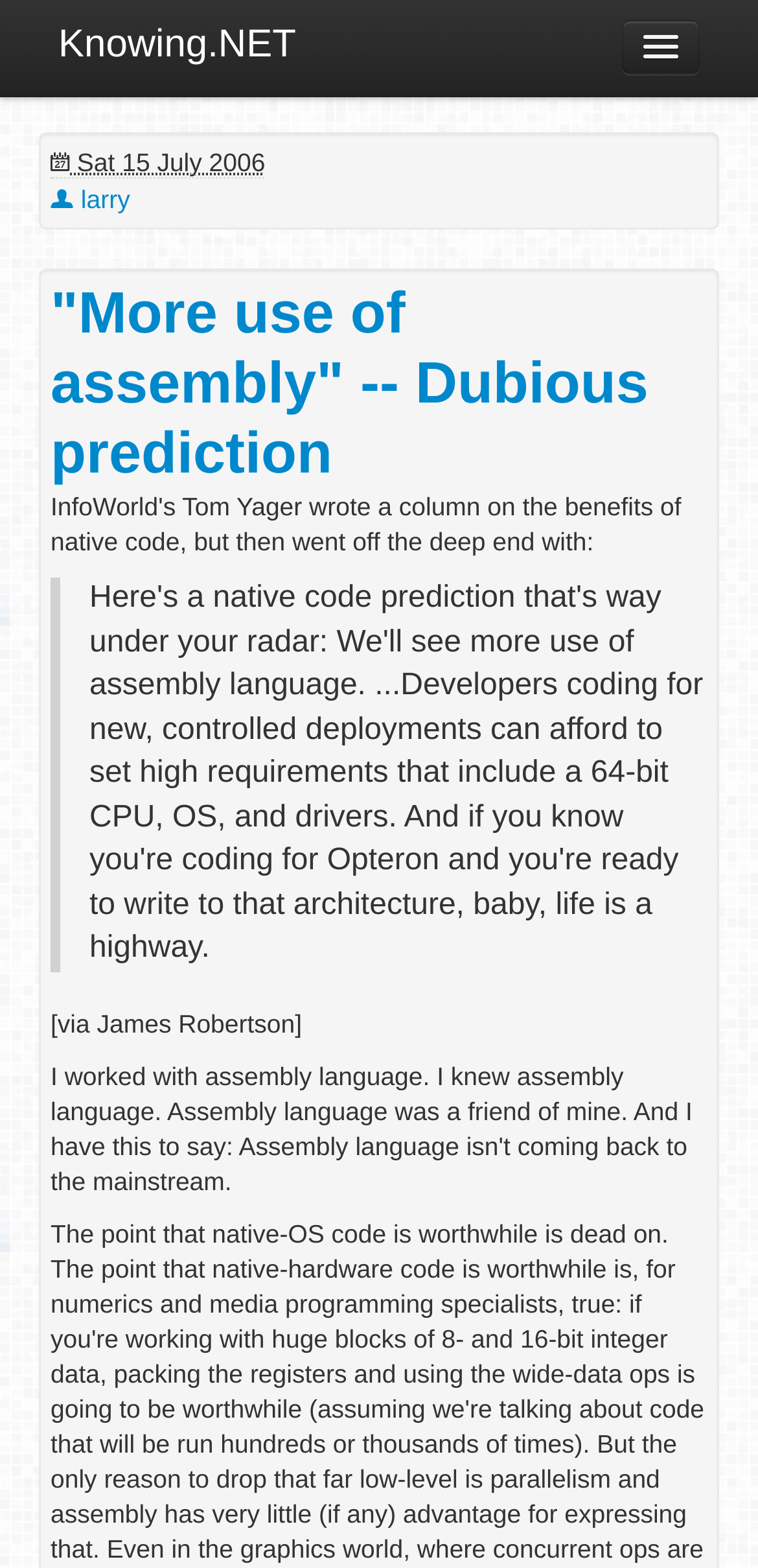Identify the bounding box of the HTML element described as: "parent_node: Knowing.NET".

[0.821, 0.012, 0.923, 0.047]